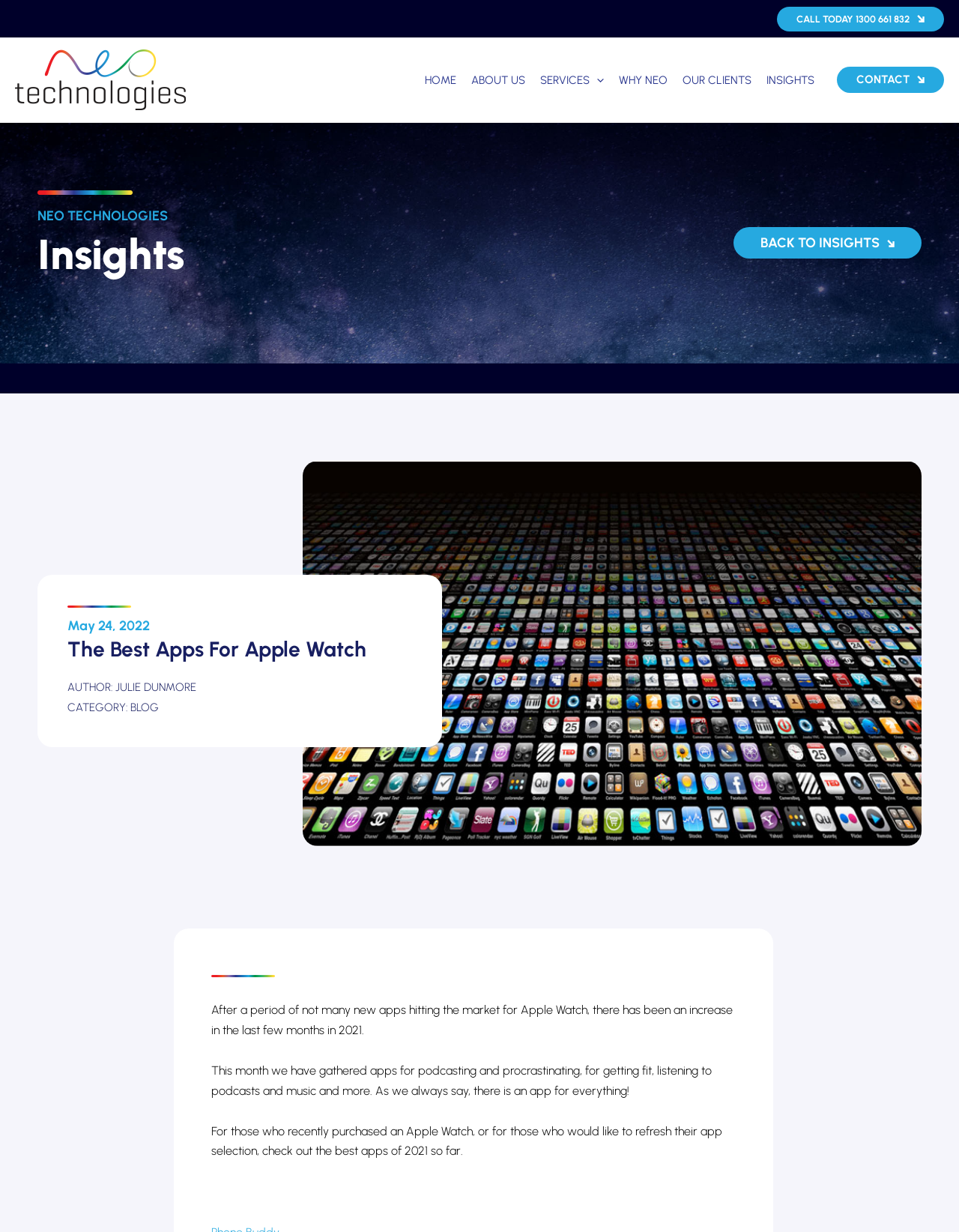Find the bounding box coordinates for the area that should be clicked to accomplish the instruction: "Click the 'AUTHOR: JULIE DUNMORE' link".

[0.07, 0.55, 0.205, 0.566]